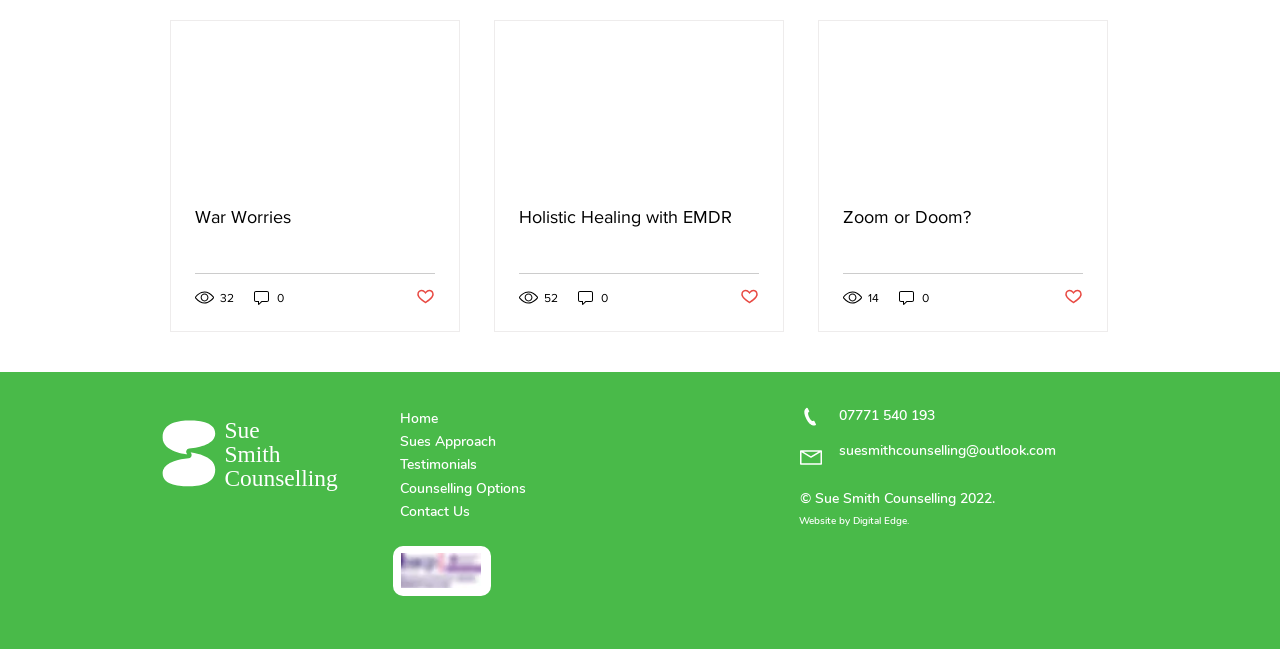Please give the bounding box coordinates of the area that should be clicked to fulfill the following instruction: "Contact Sue Smith Counselling via email". The coordinates should be in the format of four float numbers from 0 to 1, i.e., [left, top, right, bottom].

[0.655, 0.68, 0.825, 0.709]